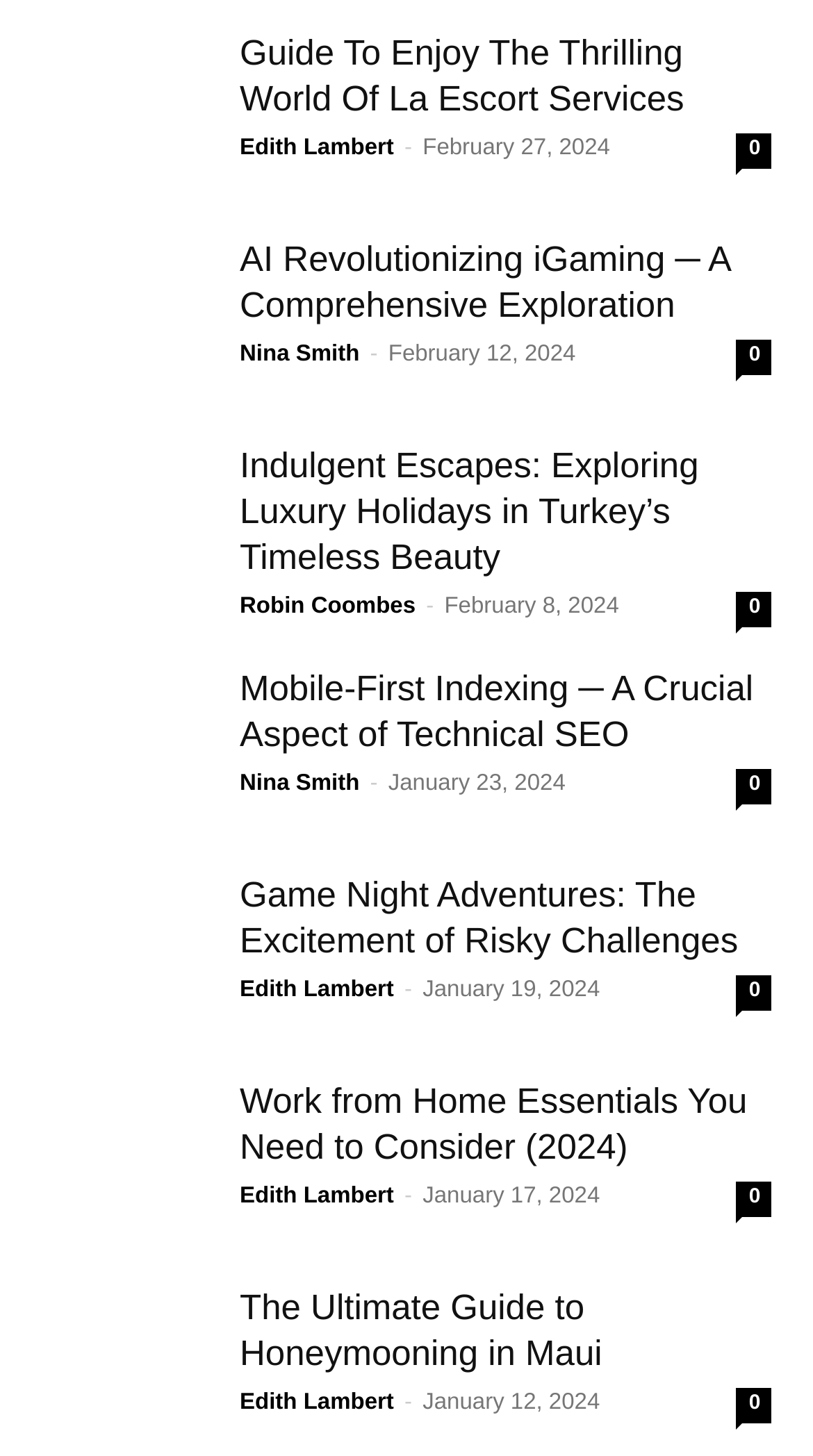Using the webpage screenshot, find the UI element described by parent_node: Search for: value="Search". Provide the bounding box coordinates in the format (top-left x, top-left y, bottom-right x, bottom-right y), ensuring all values are floating point numbers between 0 and 1.

None